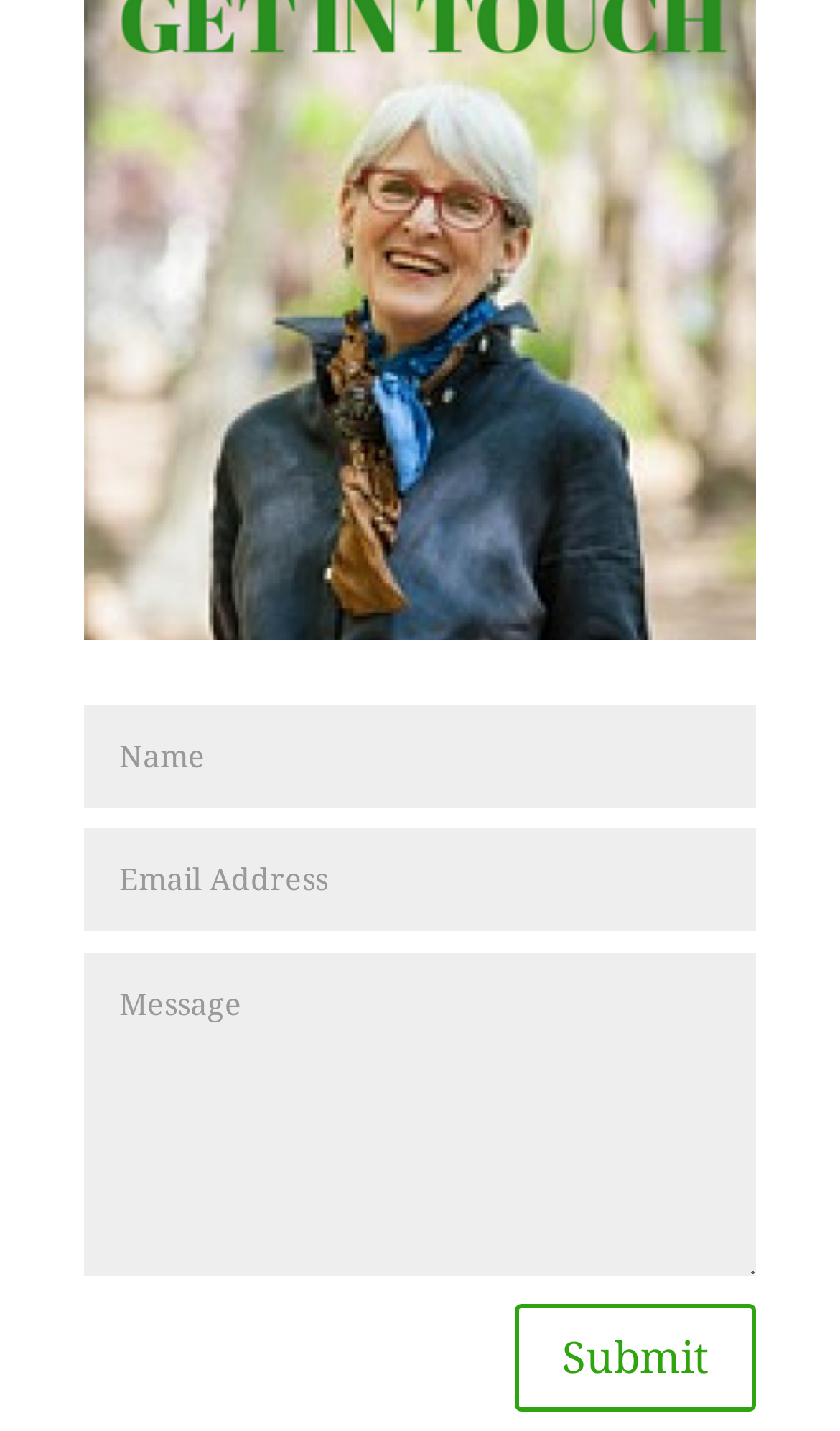Answer the following query concisely with a single word or phrase:
Where is the 'Message' textbox located?

Bottom